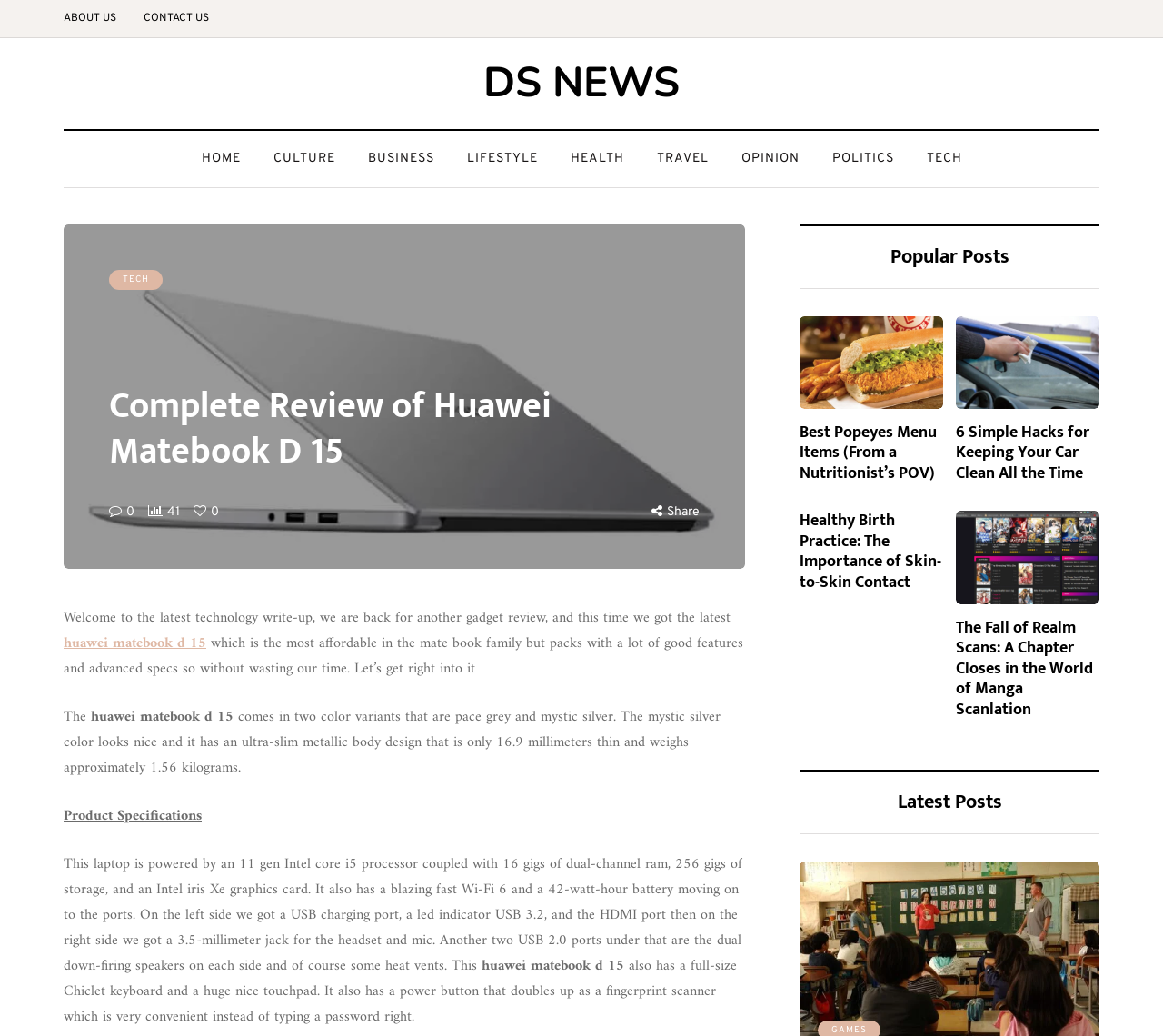Locate the bounding box coordinates of the clickable region to complete the following instruction: "Click on the 'Professional advice' link."

None